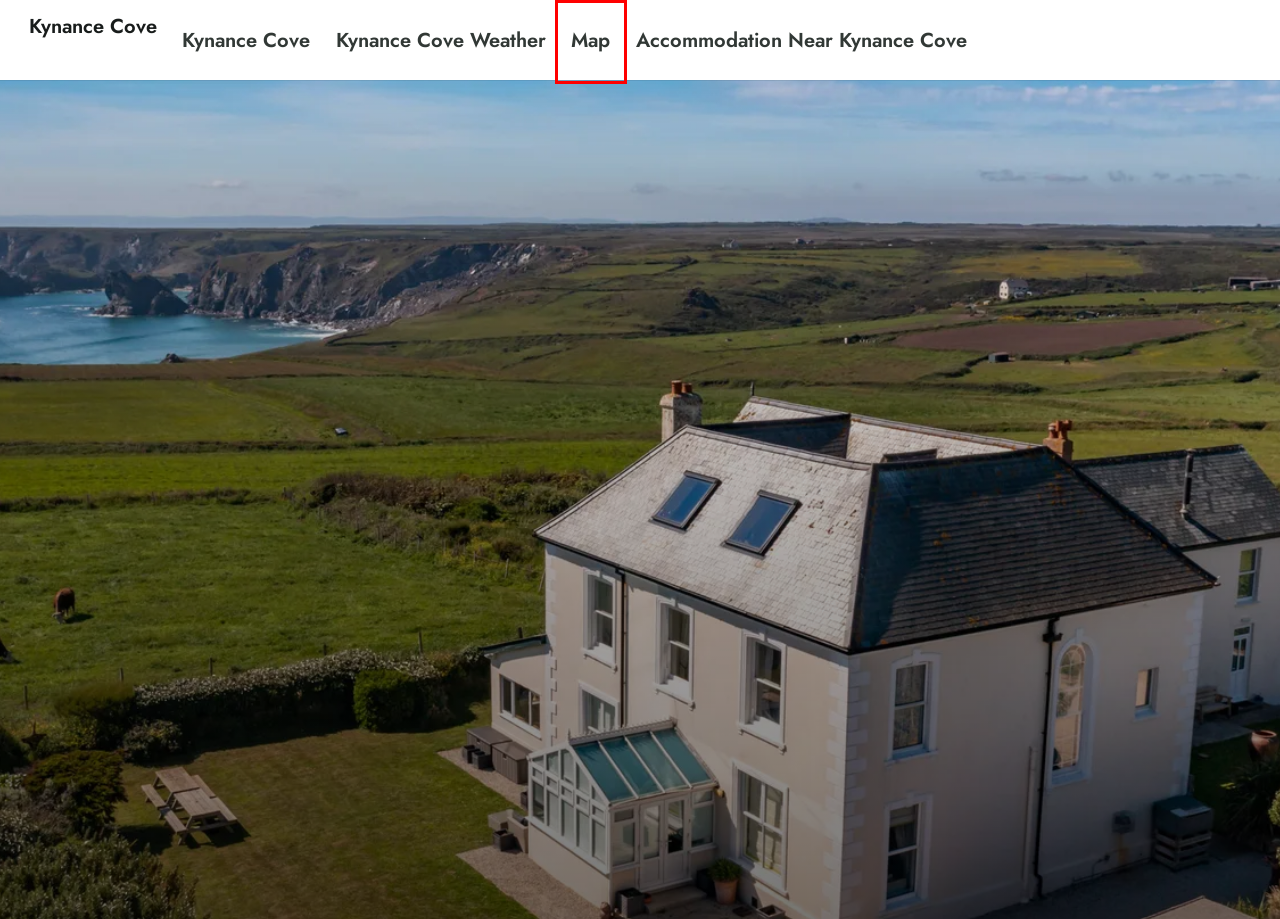Look at the screenshot of a webpage that includes a red bounding box around a UI element. Select the most appropriate webpage description that matches the page seen after clicking the highlighted element. Here are the candidates:
A. Kynance Cove Map - How to get there - Kynance Cove
B. Accommodation Near Kynance Cove - Kynance Cove
C. Privacy Policy - OpenStreetMap Foundation
D. Kynance Cove Beach - Lizard Peninsula - Cornwall
E. Blue Oyster, Mullion, Cornwall - Kynance Cove
F. Henrys Croft, Lizard,, Cornwall - Kynance Cove
G. Kynance Cove Weather - Kynance Cove
H. Louvain, Cadgwith, Cornwall - Kynance Cove

A